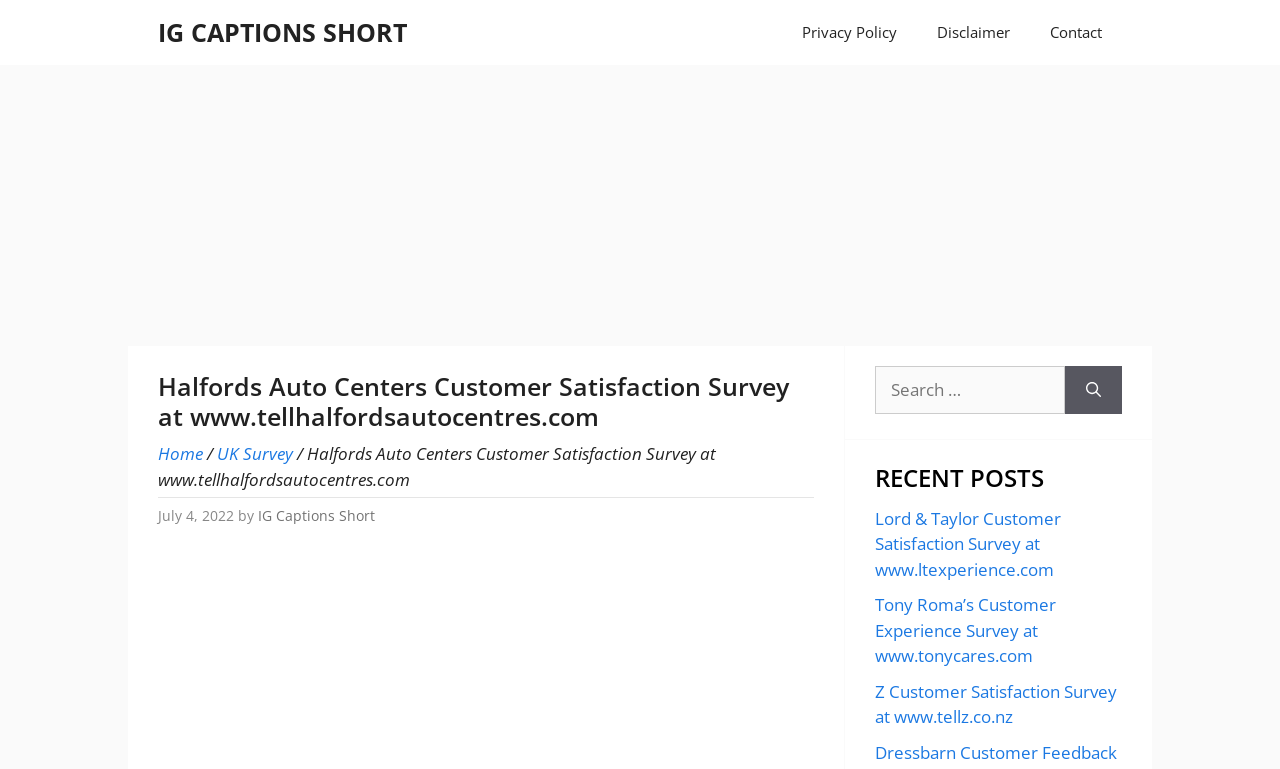Provide the bounding box coordinates of the HTML element this sentence describes: "aria-label="Advertisement" name="aswift_1" title="Advertisement"". The bounding box coordinates consist of four float numbers between 0 and 1, i.e., [left, top, right, bottom].

[0.1, 0.085, 0.9, 0.449]